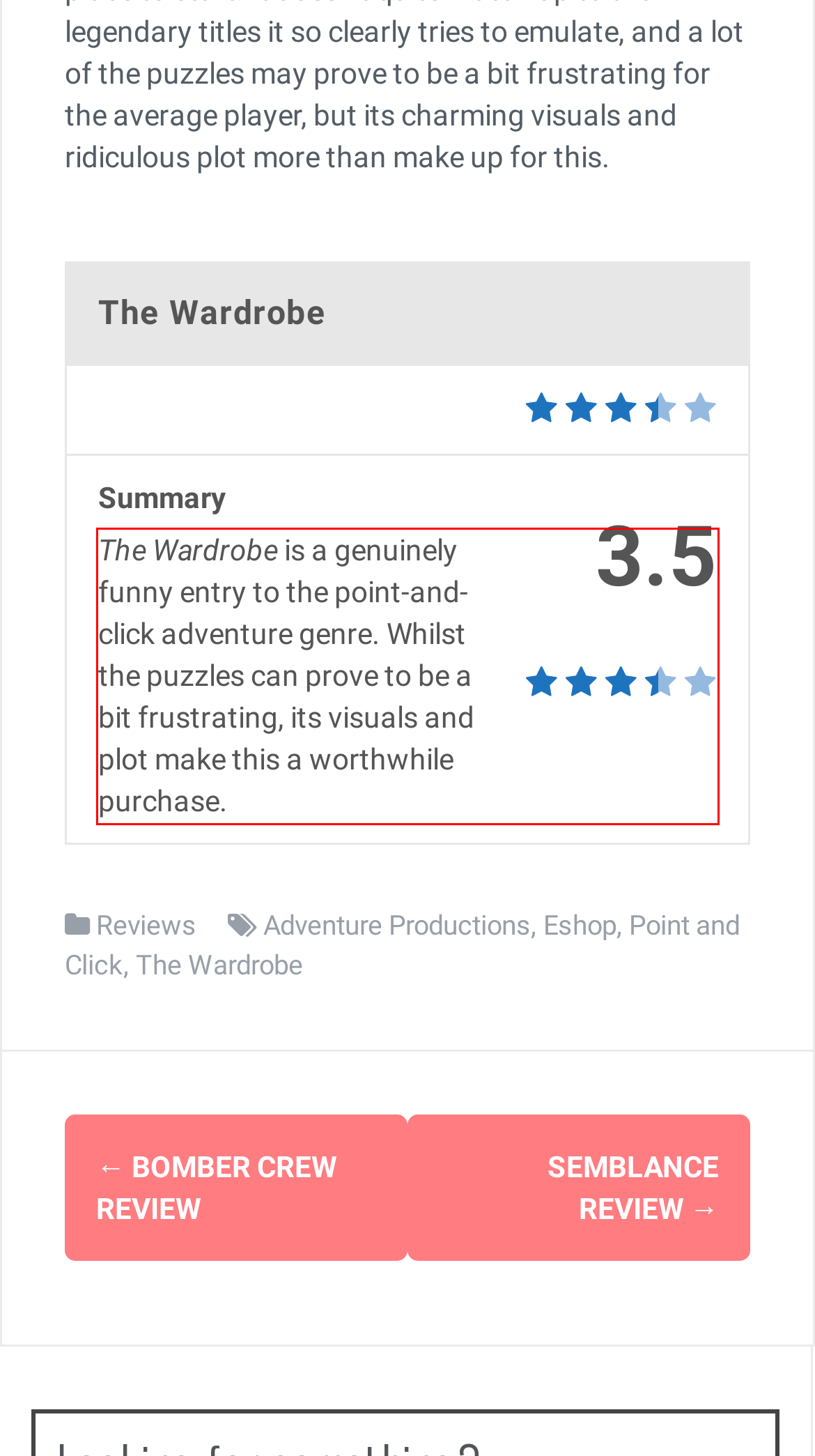You have a screenshot of a webpage, and there is a red bounding box around a UI element. Utilize OCR to extract the text within this red bounding box.

The Wardrobe is a genuinely funny entry to the point-and-click adventure genre. Whilst the puzzles can prove to be a bit frustrating, its visuals and plot make this a worthwhile purchase.